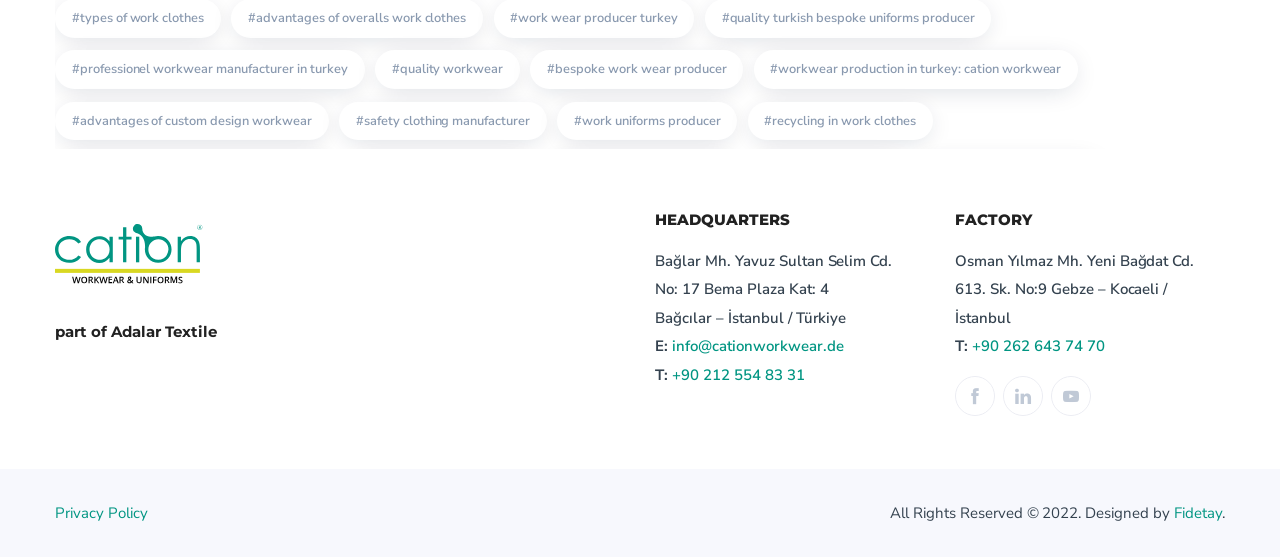Please provide a comprehensive response to the question below by analyzing the image: 
How many social media links are there?

I found the social media links by looking at the link elements with the text '', '', and '' which are commonly used to represent social media platforms.